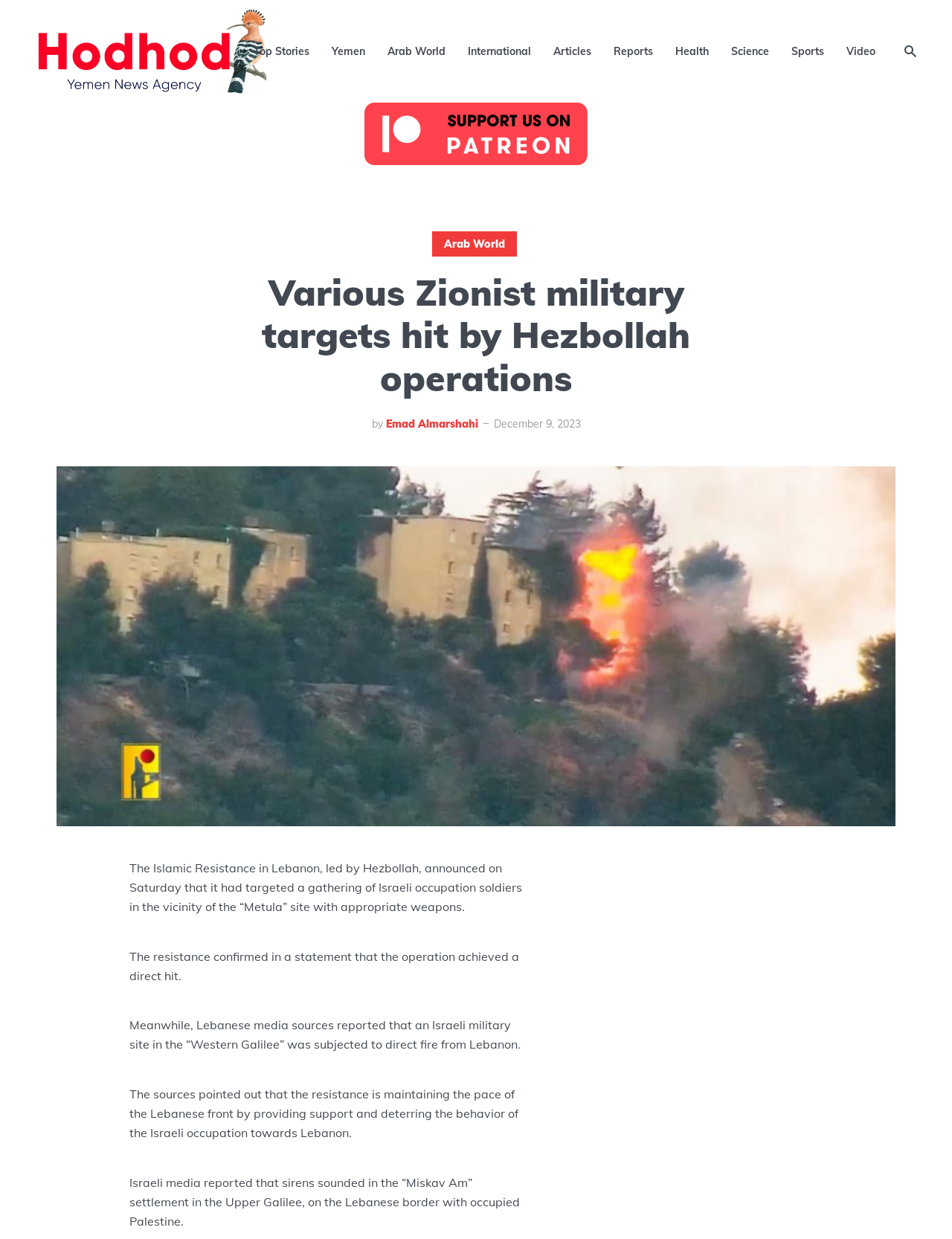Please identify the bounding box coordinates of the area I need to click to accomplish the following instruction: "Visit Yemen news page".

[0.348, 0.026, 0.384, 0.056]